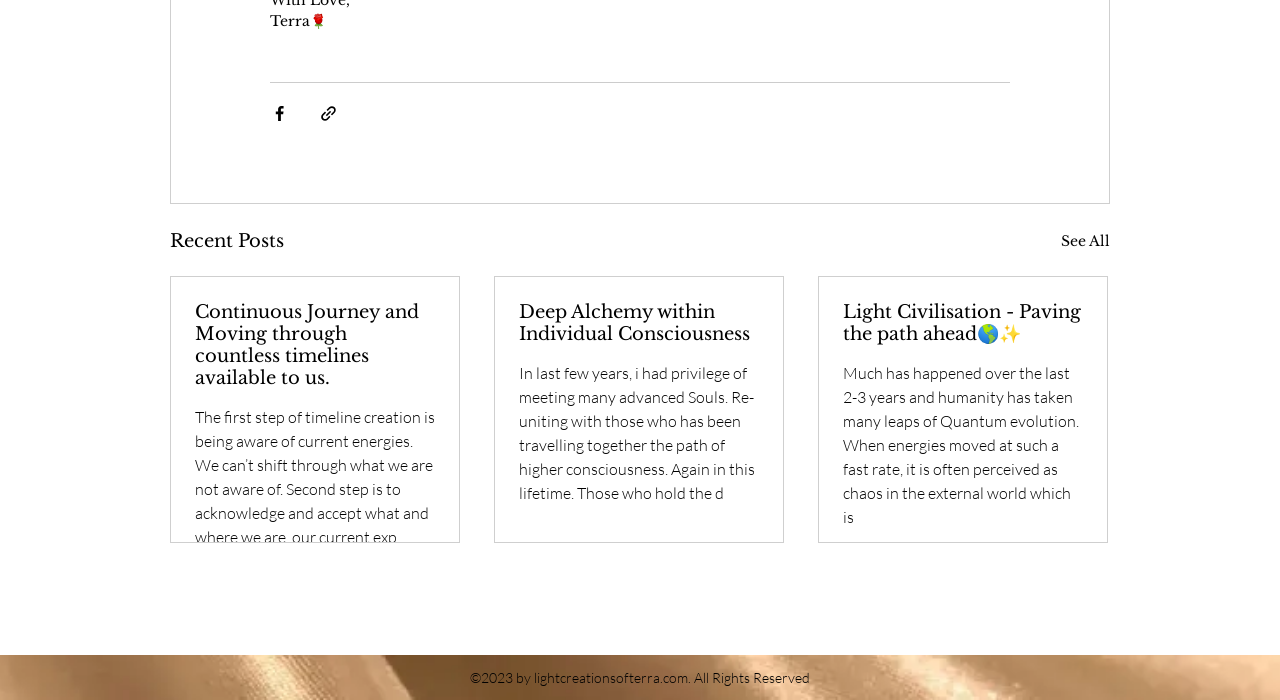How many articles are listed under 'Recent Posts'?
Answer with a single word or phrase by referring to the visual content.

3